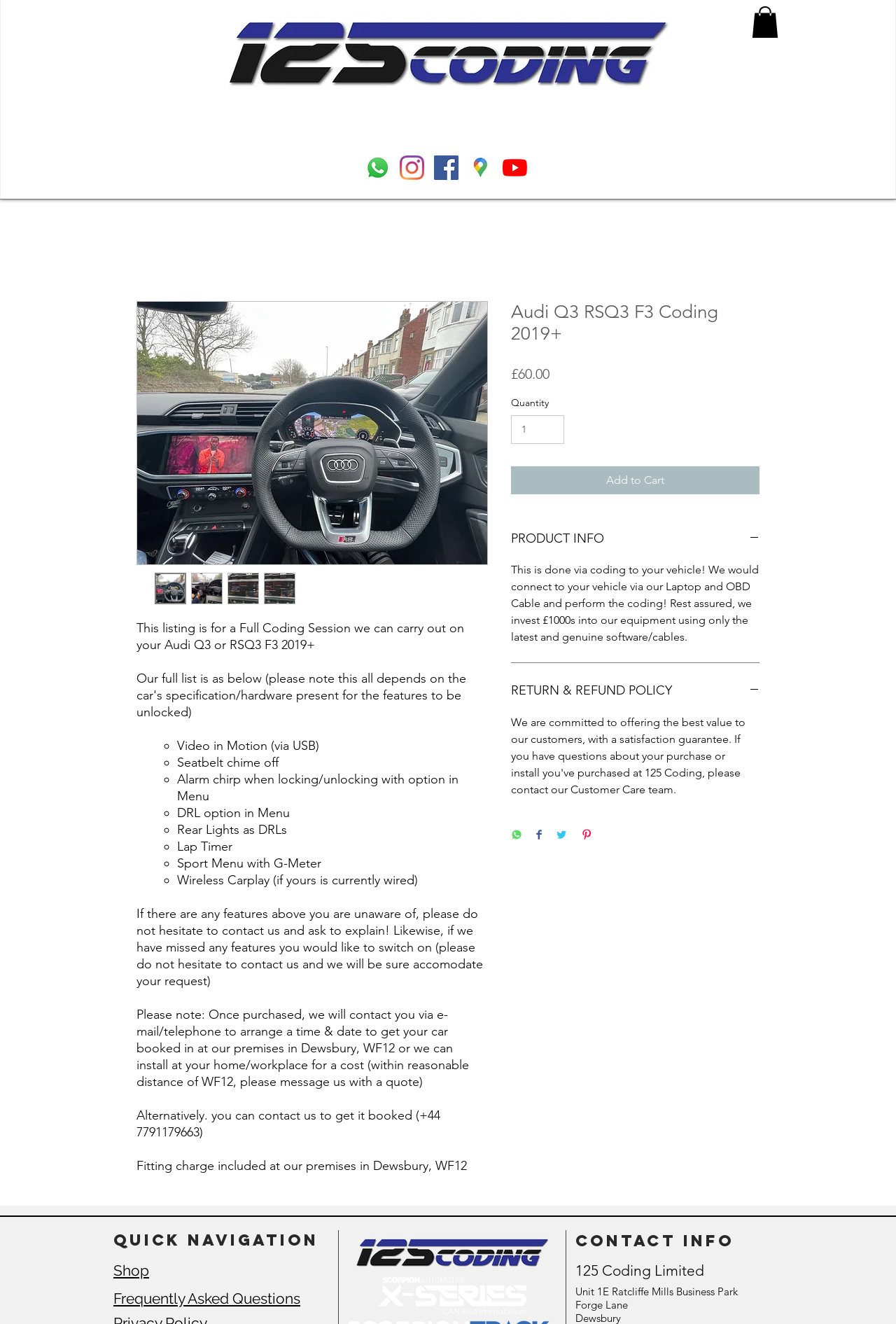Find the bounding box coordinates of the clickable area that will achieve the following instruction: "Click the 'RETURN & REFUND POLICY' button".

[0.57, 0.514, 0.848, 0.53]